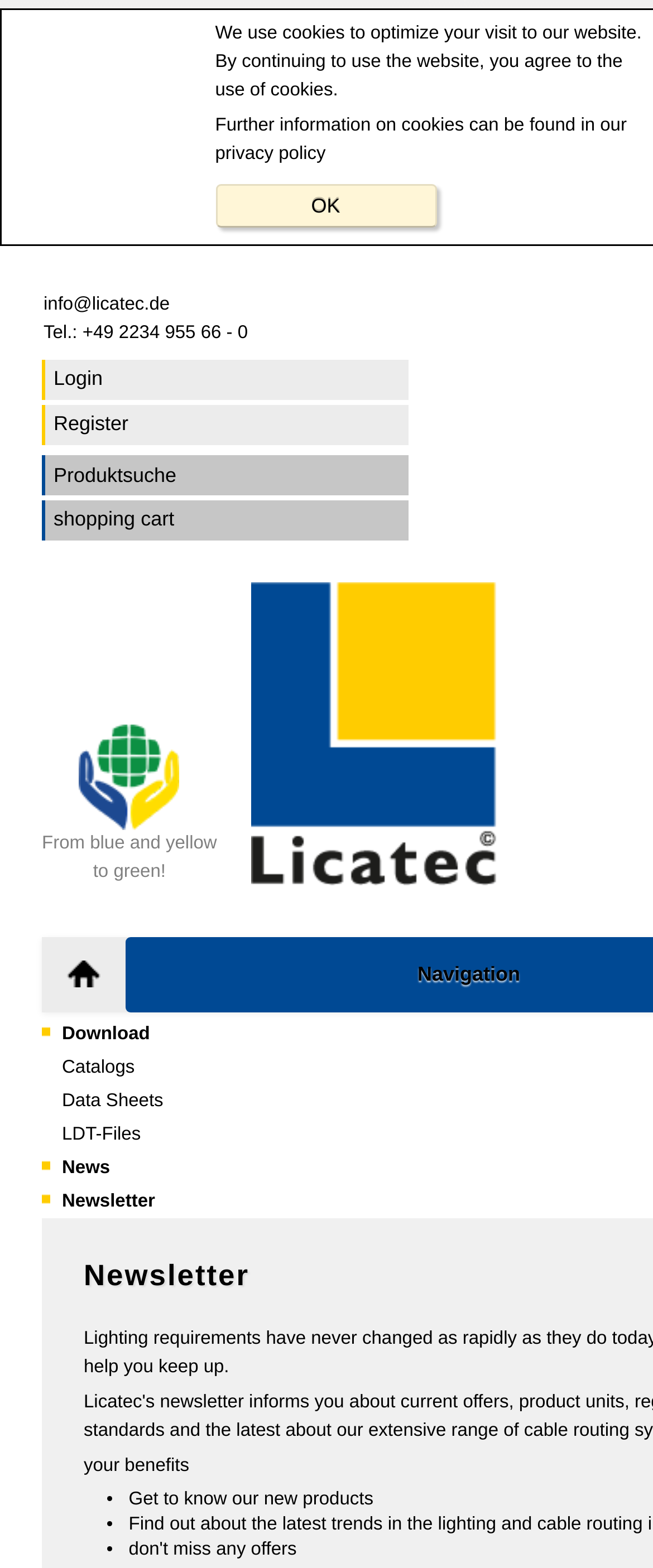Please mark the bounding box coordinates of the area that should be clicked to carry out the instruction: "Read about company information".

[0.09, 0.646, 0.844, 0.695]